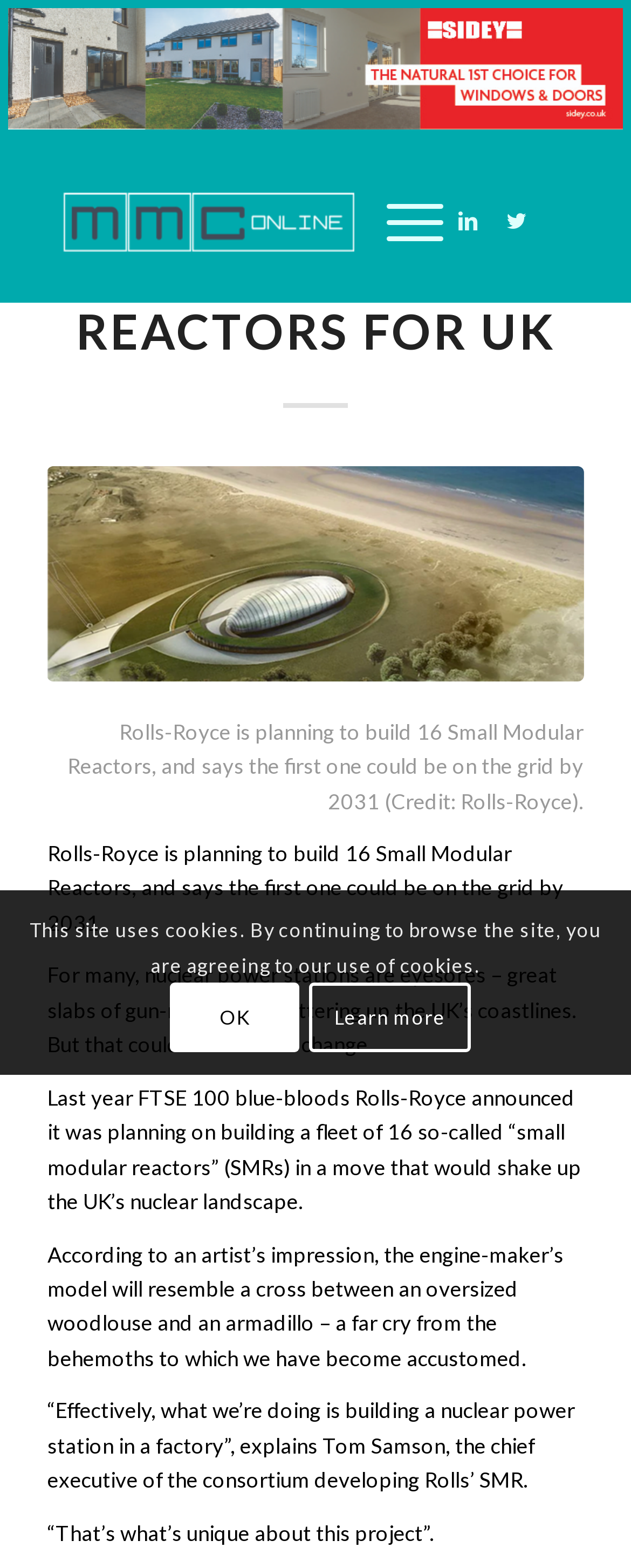Determine the bounding box coordinates of the clickable element to achieve the following action: 'Click the link to MMC MAG'. Provide the coordinates as four float values between 0 and 1, formatted as [left, top, right, bottom].

[0.101, 0.123, 0.562, 0.161]